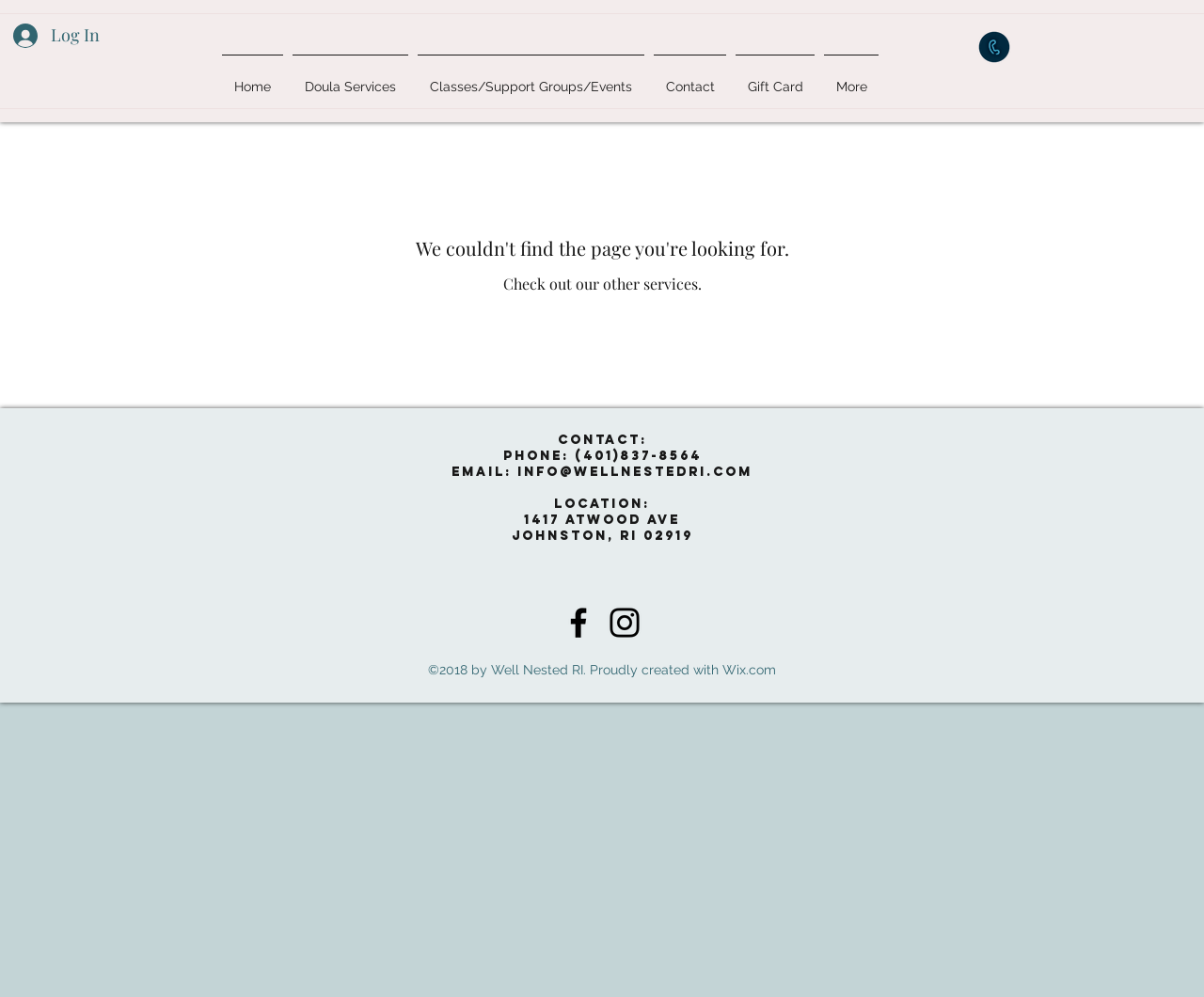What is the email address to contact?
Your answer should be a single word or phrase derived from the screenshot.

info@WellNestedRI.com